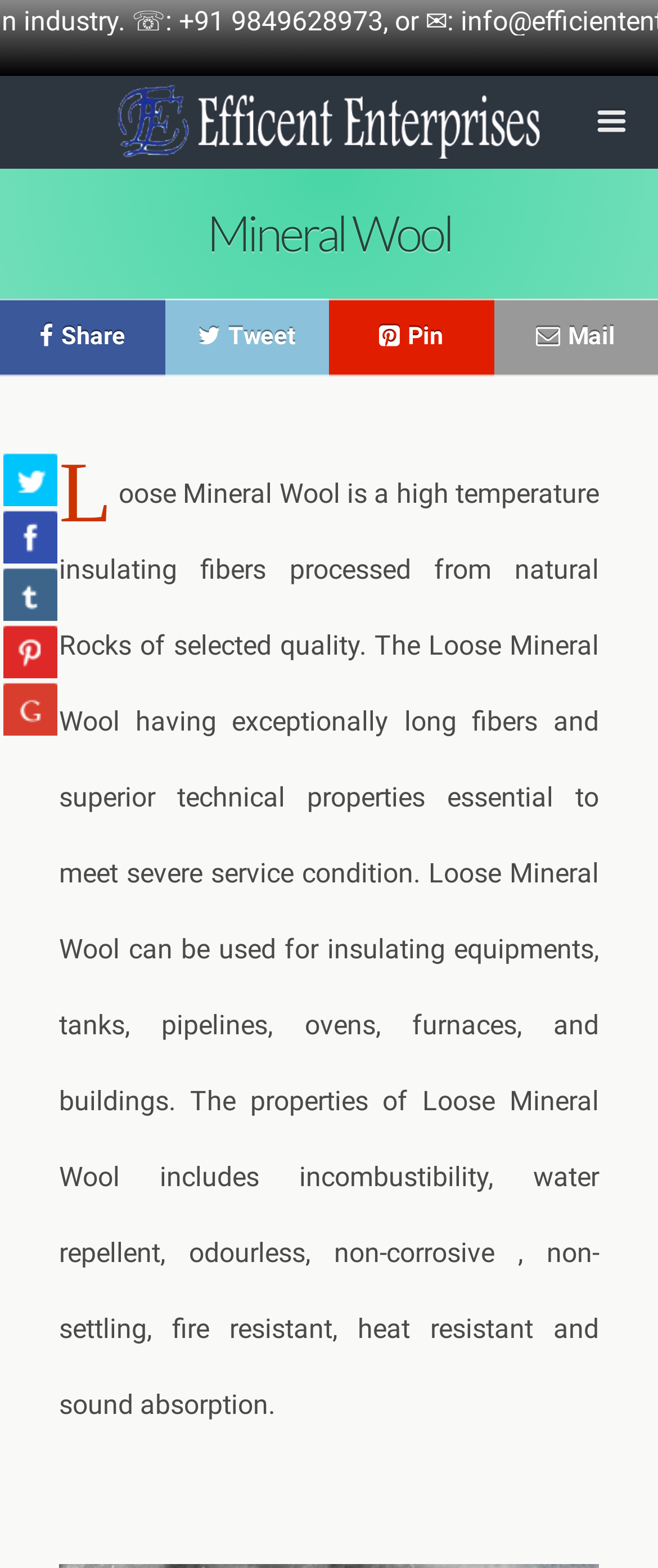Identify the bounding box coordinates of the clickable region necessary to fulfill the following instruction: "Click the mail button". The bounding box coordinates should be four float numbers between 0 and 1, i.e., [left, top, right, bottom].

[0.75, 0.191, 1.0, 0.24]